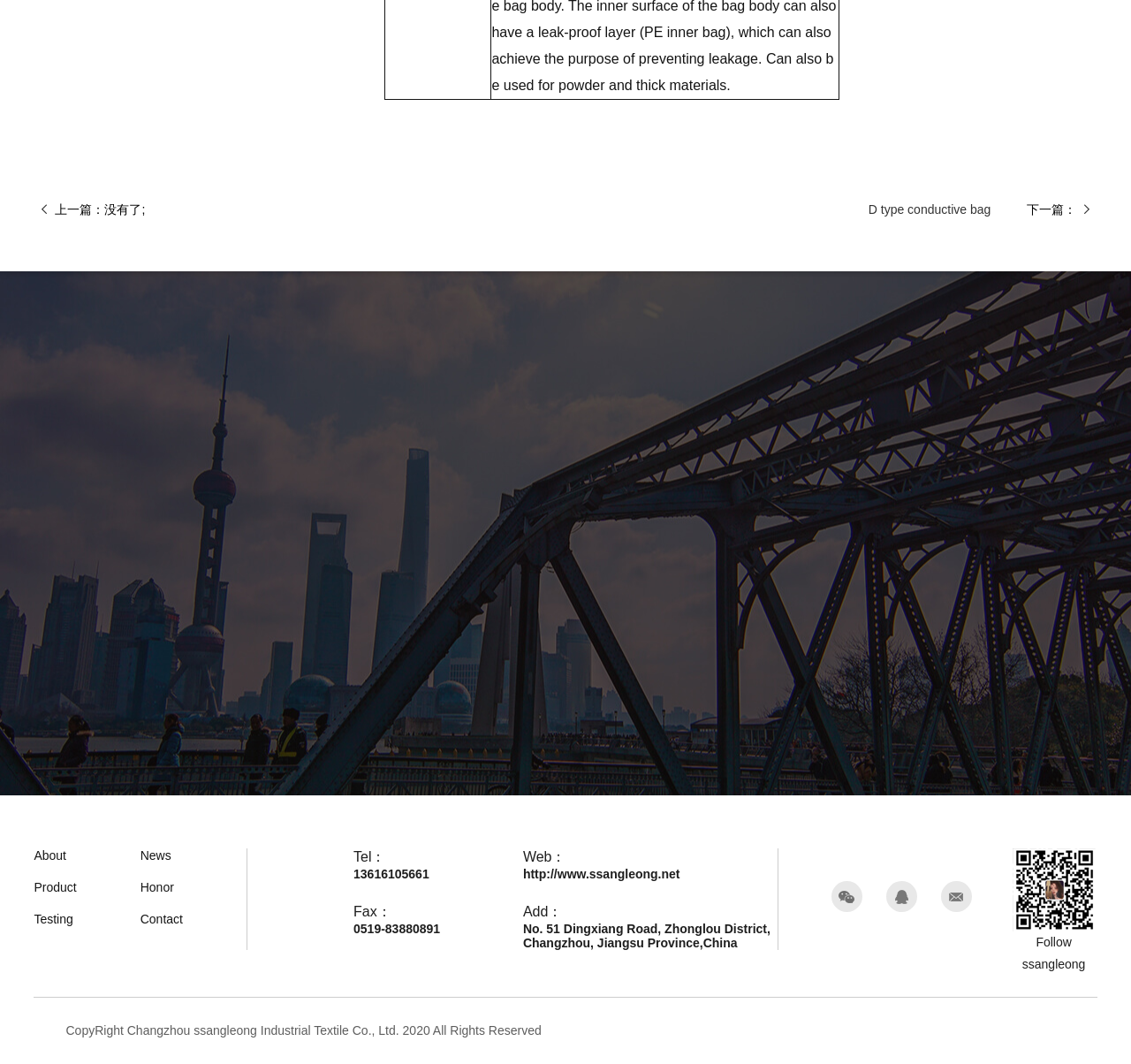Determine the coordinates of the bounding box that should be clicked to complete the instruction: "Click on the 'About' link". The coordinates should be represented by four float numbers between 0 and 1: [left, top, right, bottom].

[0.03, 0.798, 0.124, 0.811]